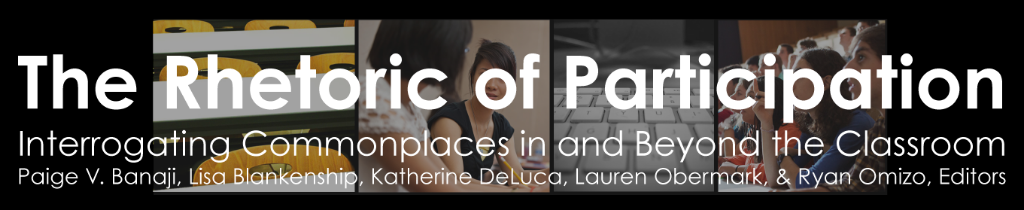What is the focus of the publication's thematic focus?
Based on the screenshot, give a detailed explanation to answer the question.

The caption states that the publication's thematic focus is on rhetoric and participation in educational contexts, which suggests that the publication explores the dynamics of communication within and beyond traditional learning environments.